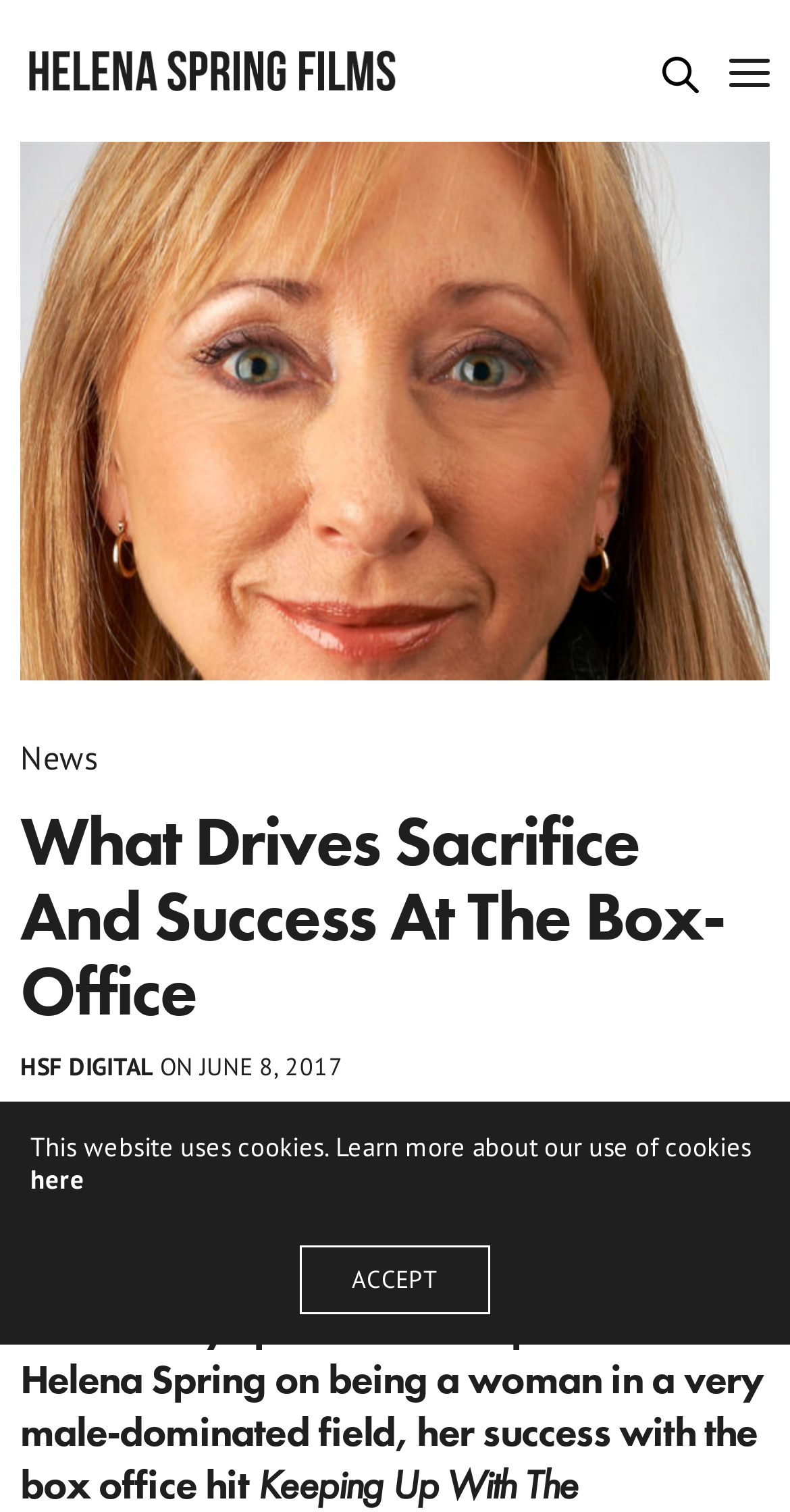What is the name of the publication that originally published the article?
Give a detailed and exhaustive answer to the question.

The name of the publication that originally published the article is mentioned at the bottom of the webpage, where it is stated as 'ORIGINALLY PUBLISHED BY FORBES AFRICA'.